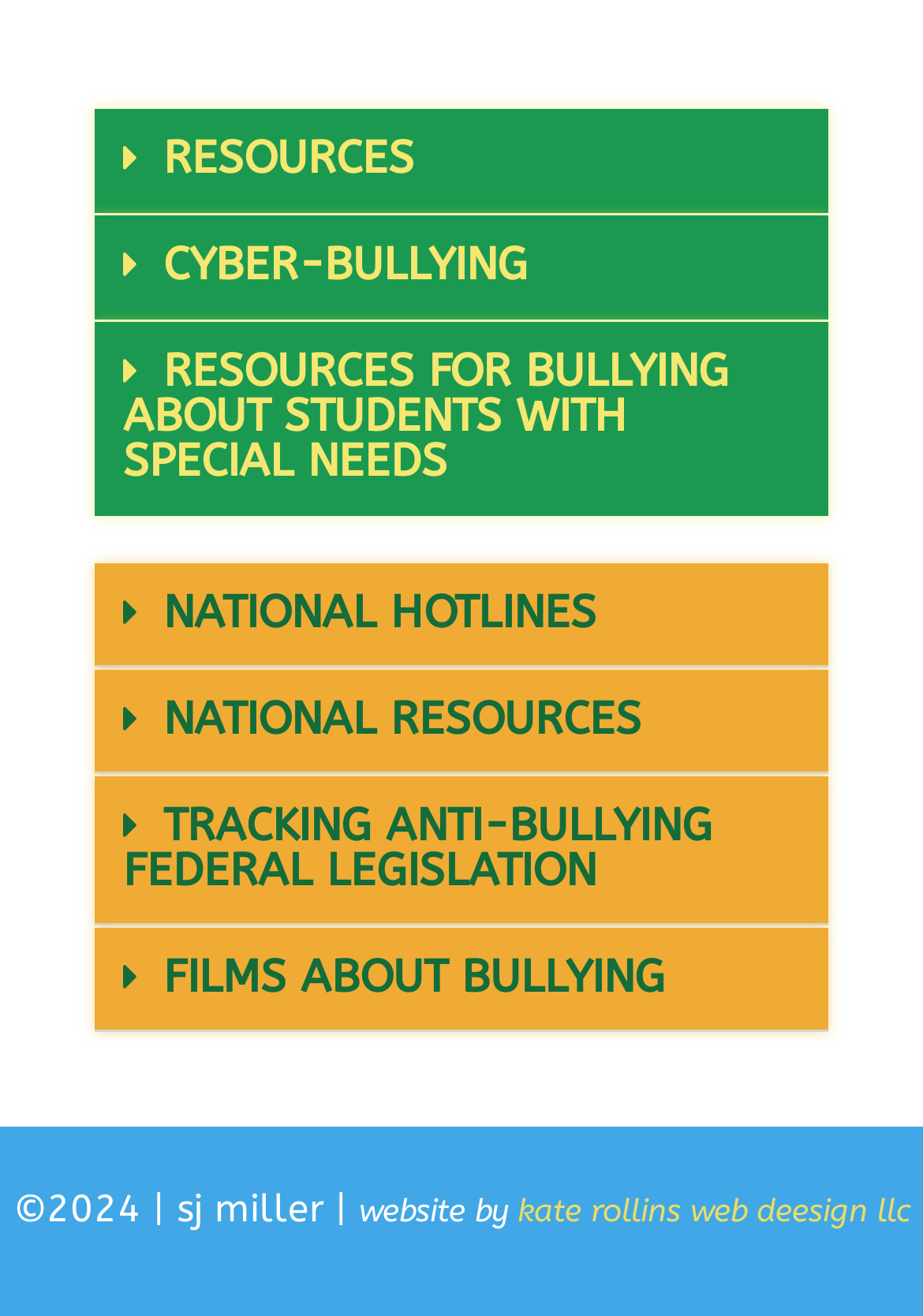Identify the bounding box coordinates of the HTML element based on this description: "kate rollins web deesign llc".

[0.56, 0.907, 0.986, 0.934]